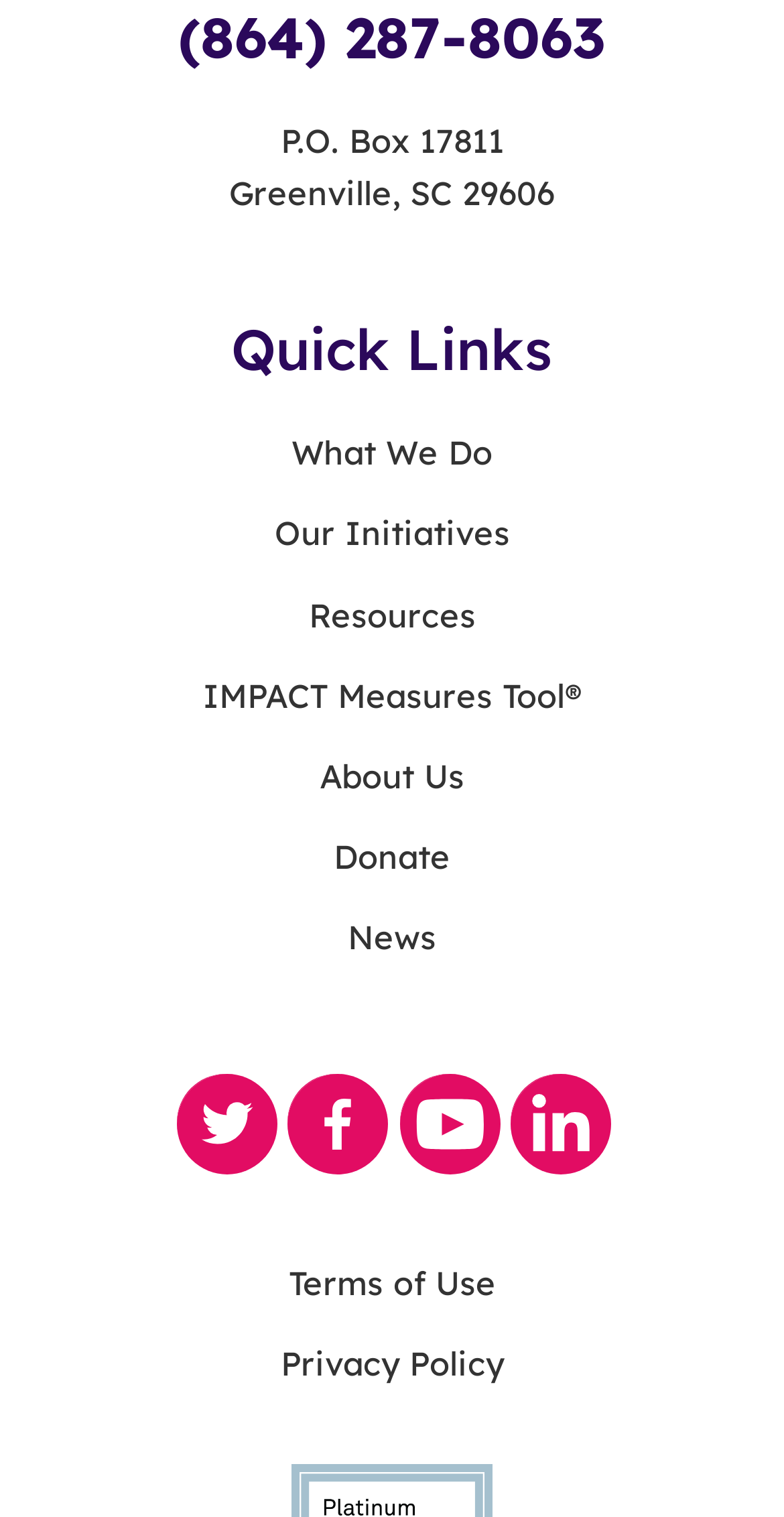What is the last link in the 'Quick Links' section?
Based on the image, give a concise answer in the form of a single word or short phrase.

Donate